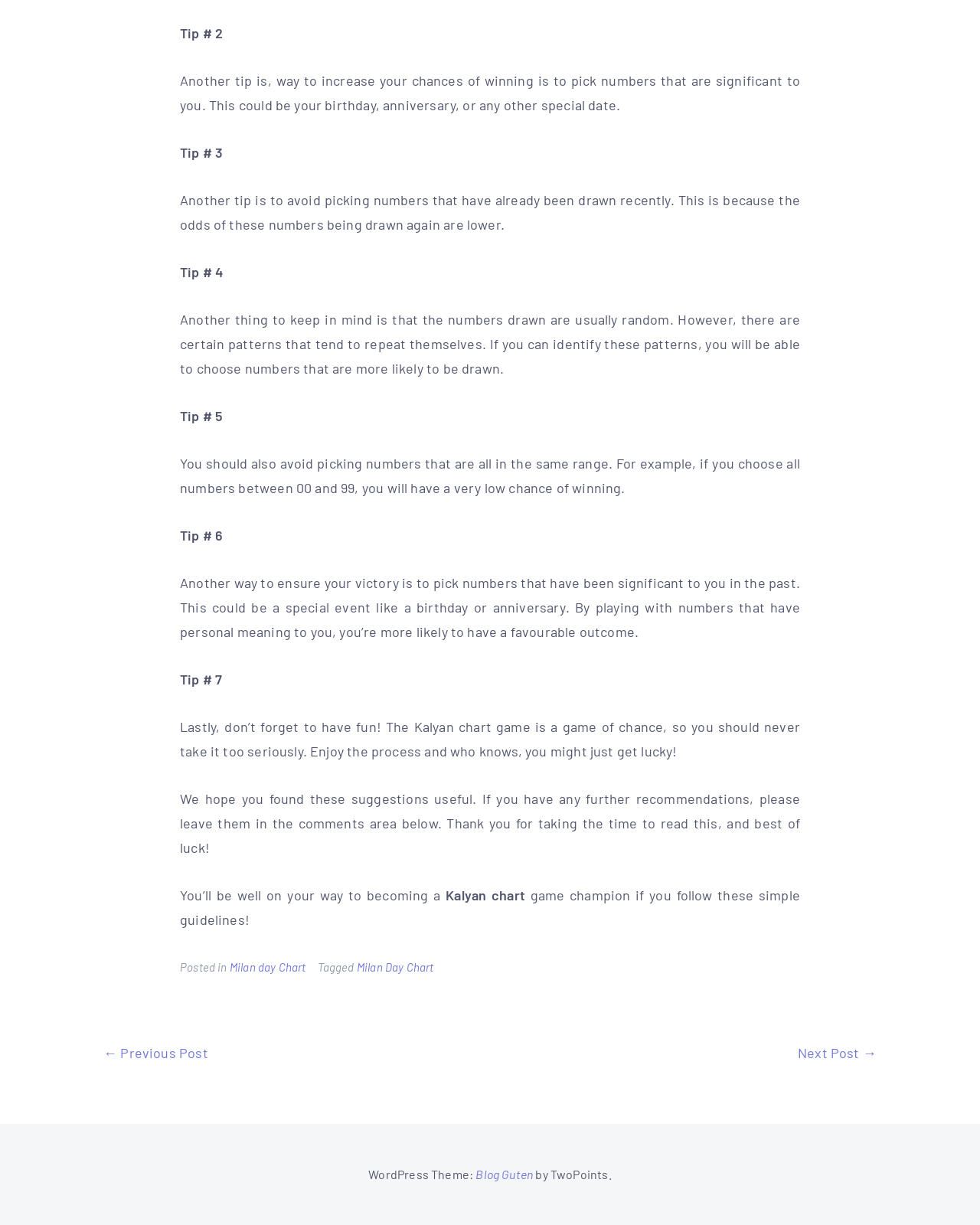Please respond in a single word or phrase: 
What is the category of the post?

Milan day Chart